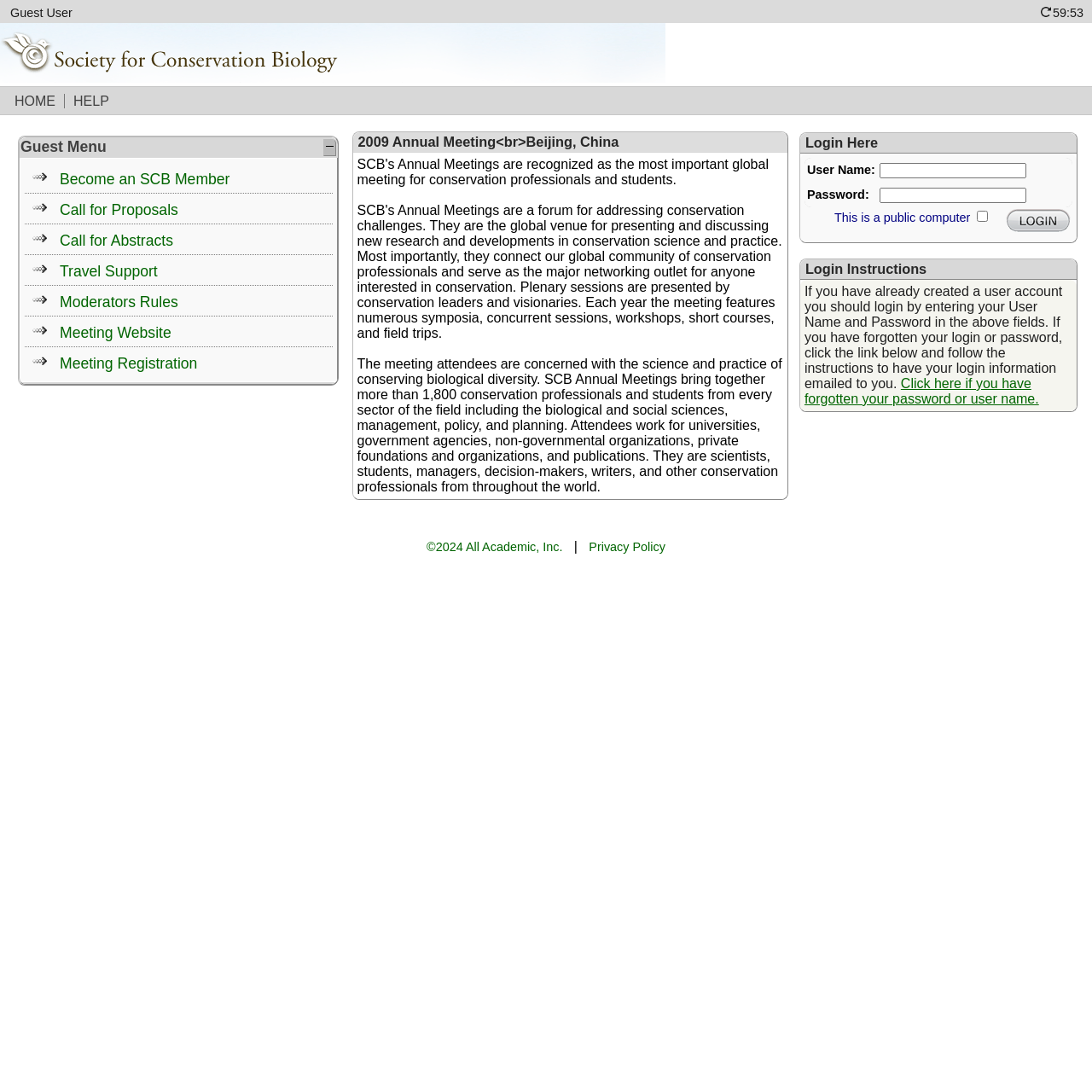Identify the bounding box coordinates of the clickable region required to complete the instruction: "Click on Login Here". The coordinates should be given as four float numbers within the range of 0 and 1, i.e., [left, top, right, bottom].

[0.731, 0.12, 0.988, 0.392]